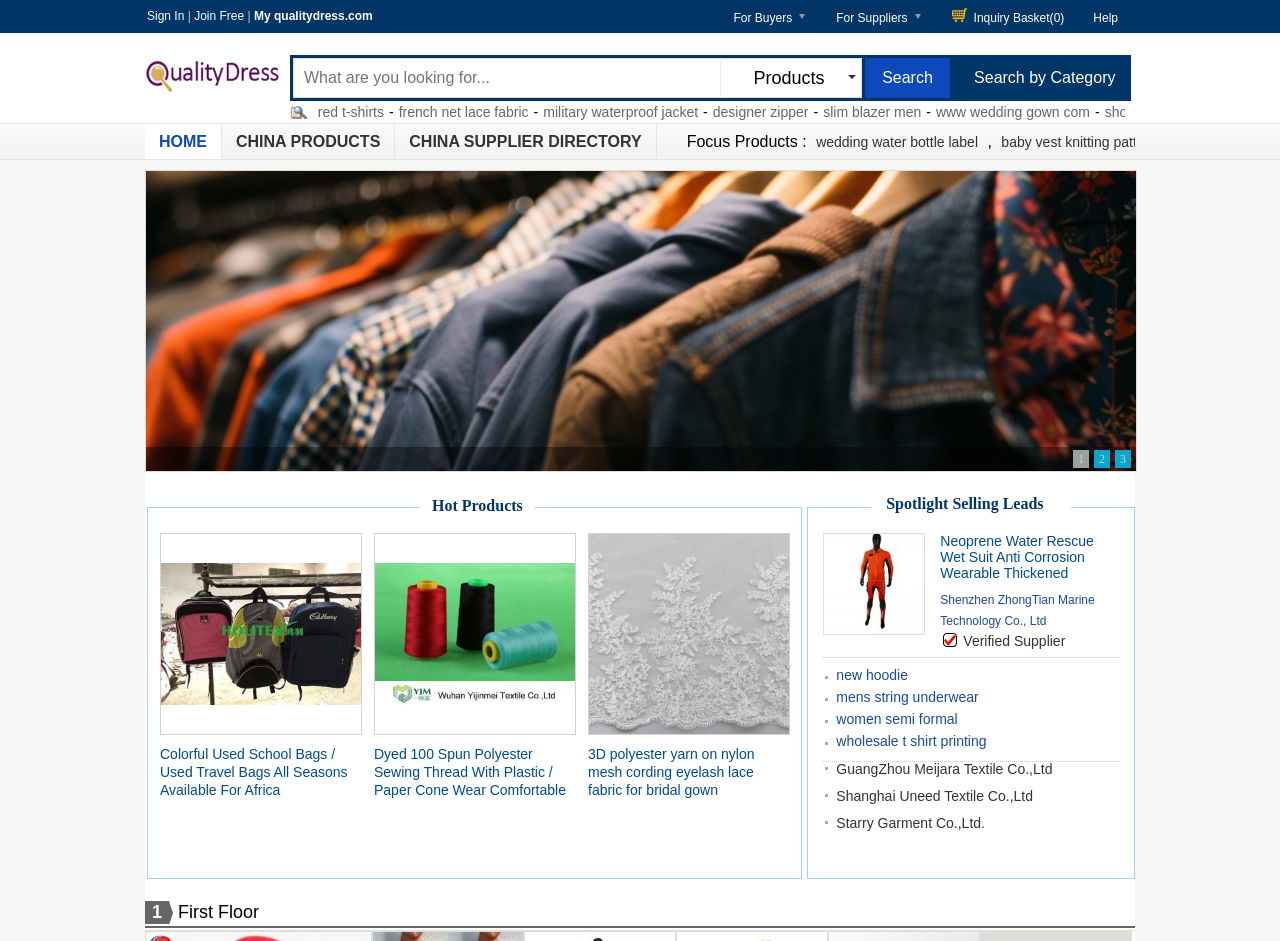What can be found in the 'Search by Category' section?
Observe the image and answer the question with a one-word or short phrase response.

Product categories